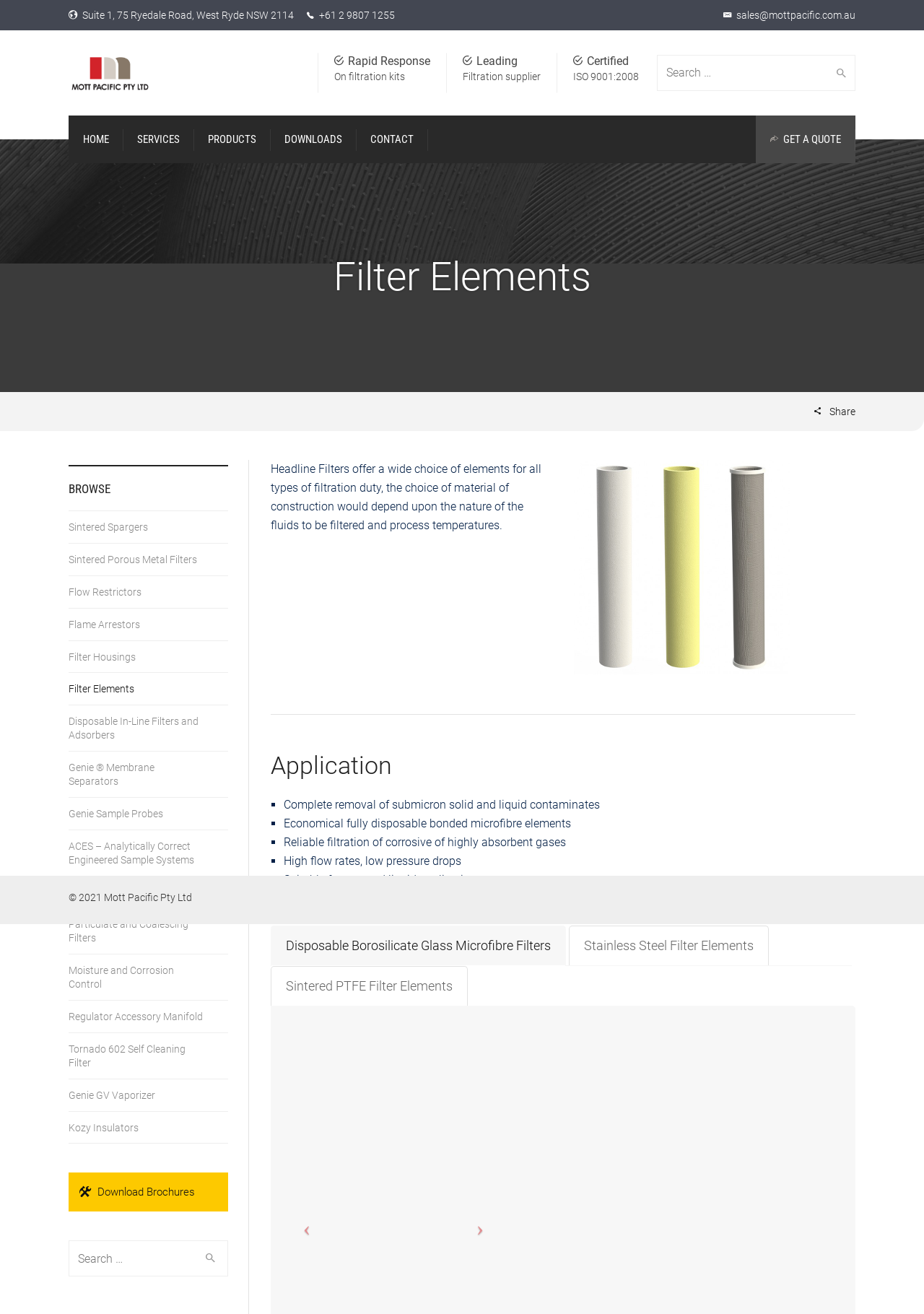What is the phone number?
Could you answer the question in a detailed manner, providing as much information as possible?

I found the phone number by looking at the top-right corner of the webpage, where it says '+61 2 9807 1255'.